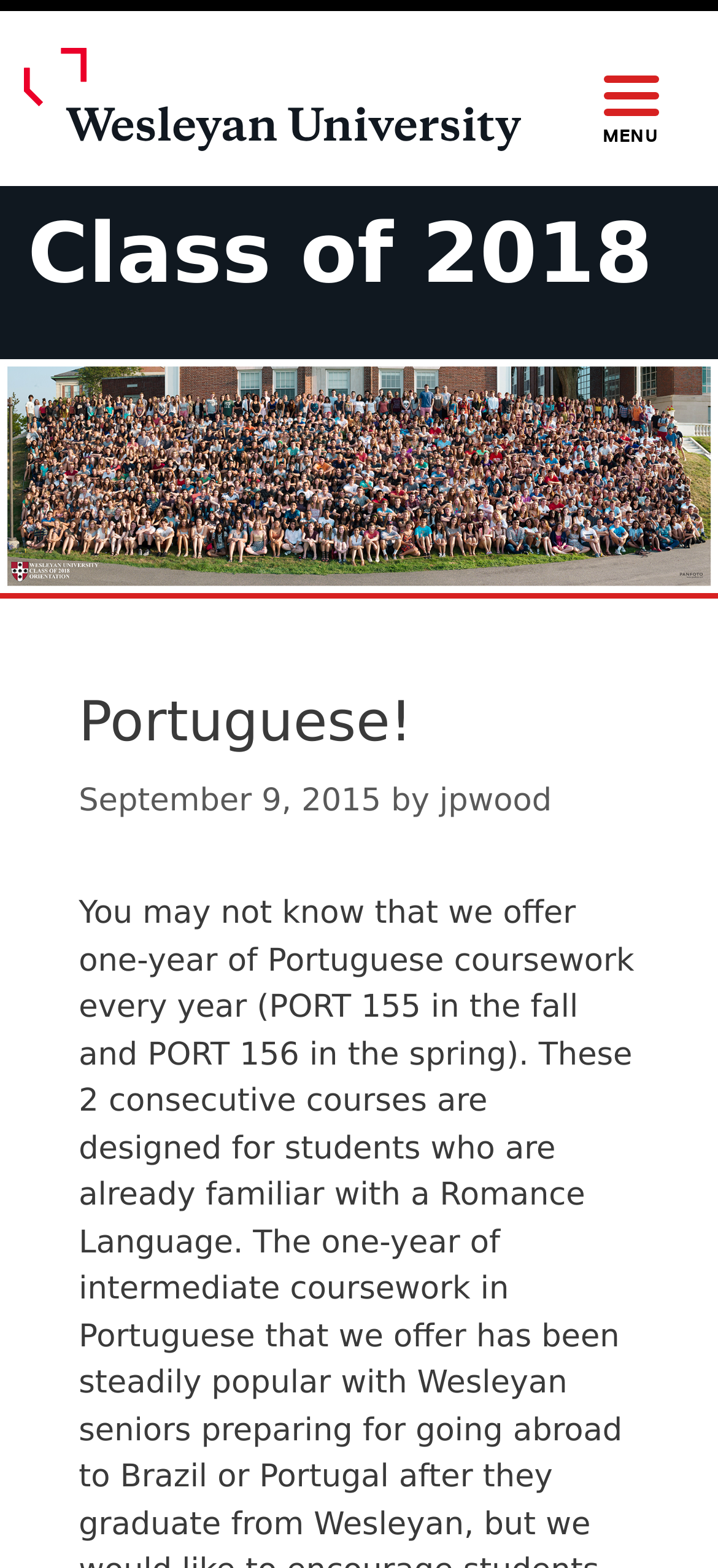Please look at the image and answer the question with a detailed explanation: Who is the author of the article?

The author of the article can be found by looking at the link element with the text 'jpwood' which is located below the time element in the content section.